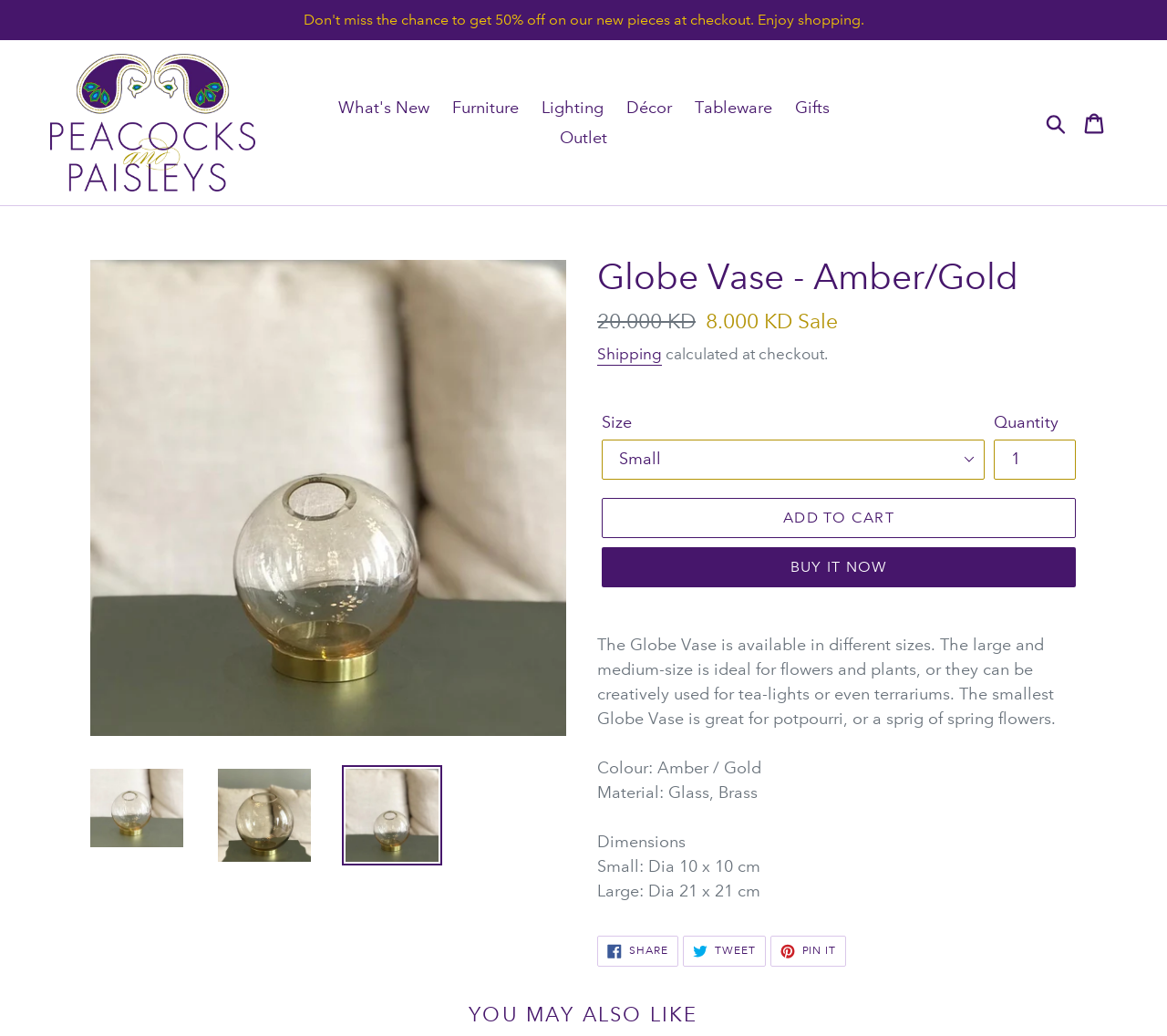What is the material of the Globe Vase? Please answer the question using a single word or phrase based on the image.

Glass, Brass